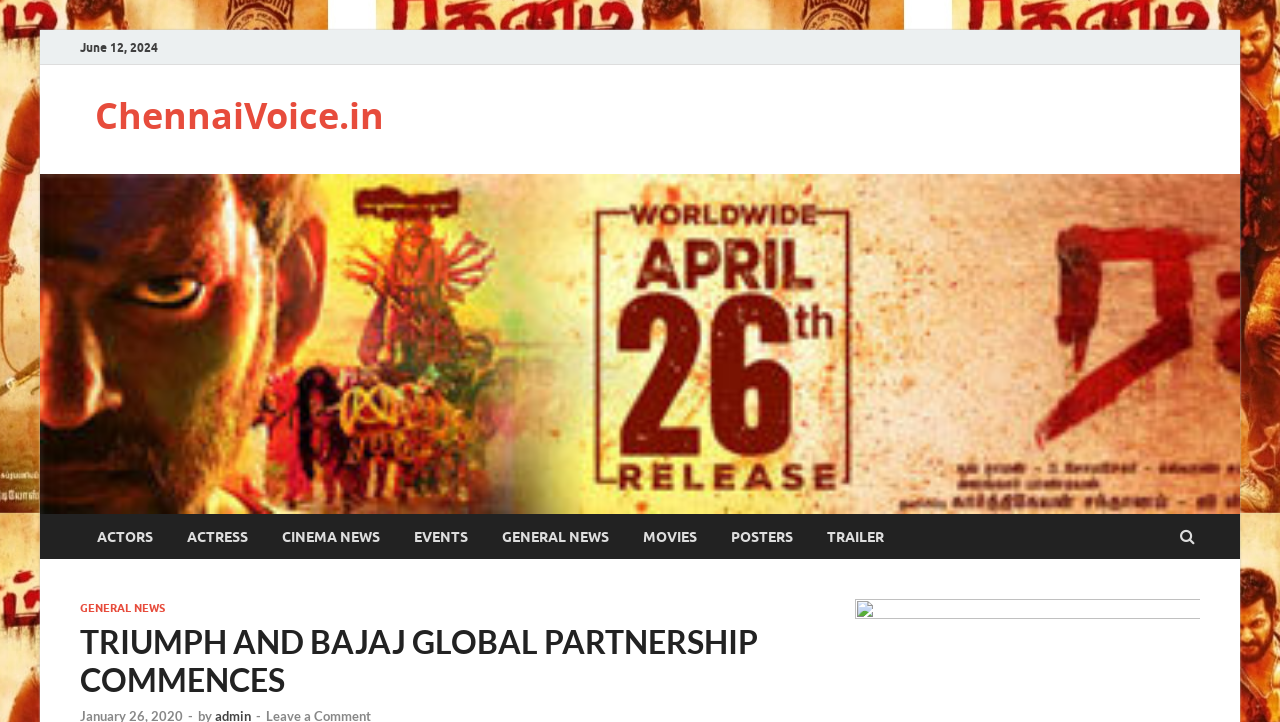Please specify the bounding box coordinates of the clickable section necessary to execute the following command: "Visit GENERAL NEWS section".

[0.379, 0.712, 0.489, 0.775]